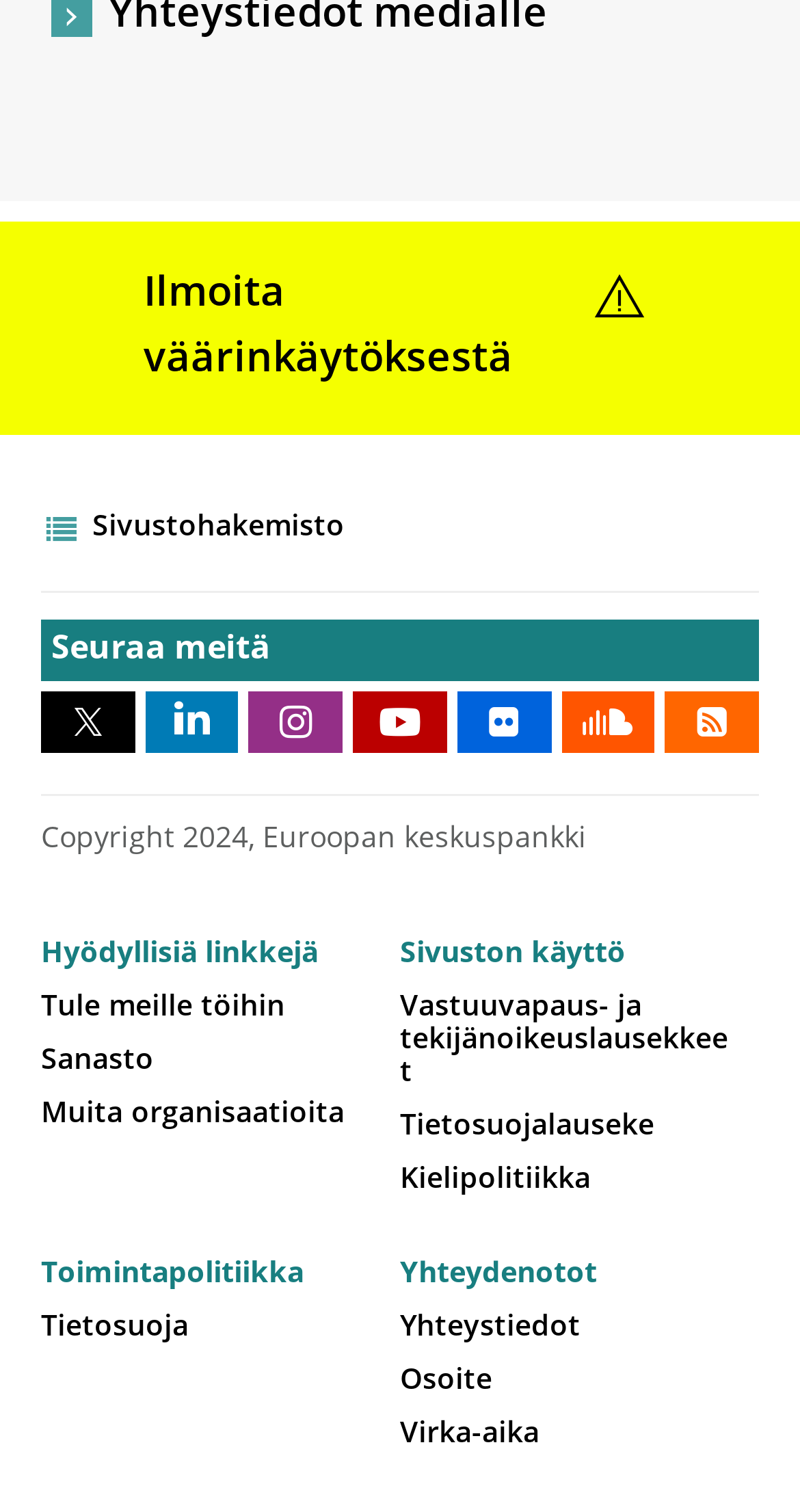Provide the bounding box for the UI element matching this description: "Tule meille töihin".

[0.051, 0.656, 0.356, 0.675]